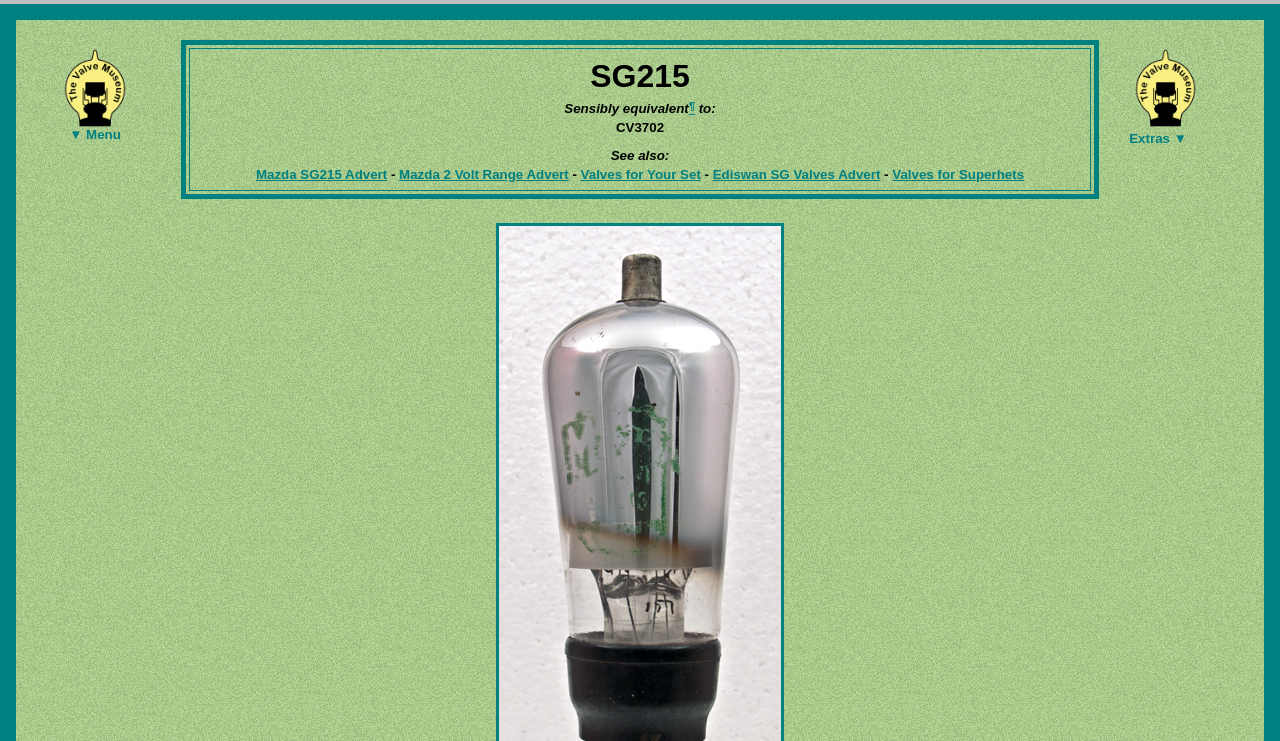What is the equivalent valve model?
Using the details shown in the screenshot, provide a comprehensive answer to the question.

The equivalent valve model is mentioned in the heading 'CV3702' which is located below the 'Sensibly equivalent to:' heading.